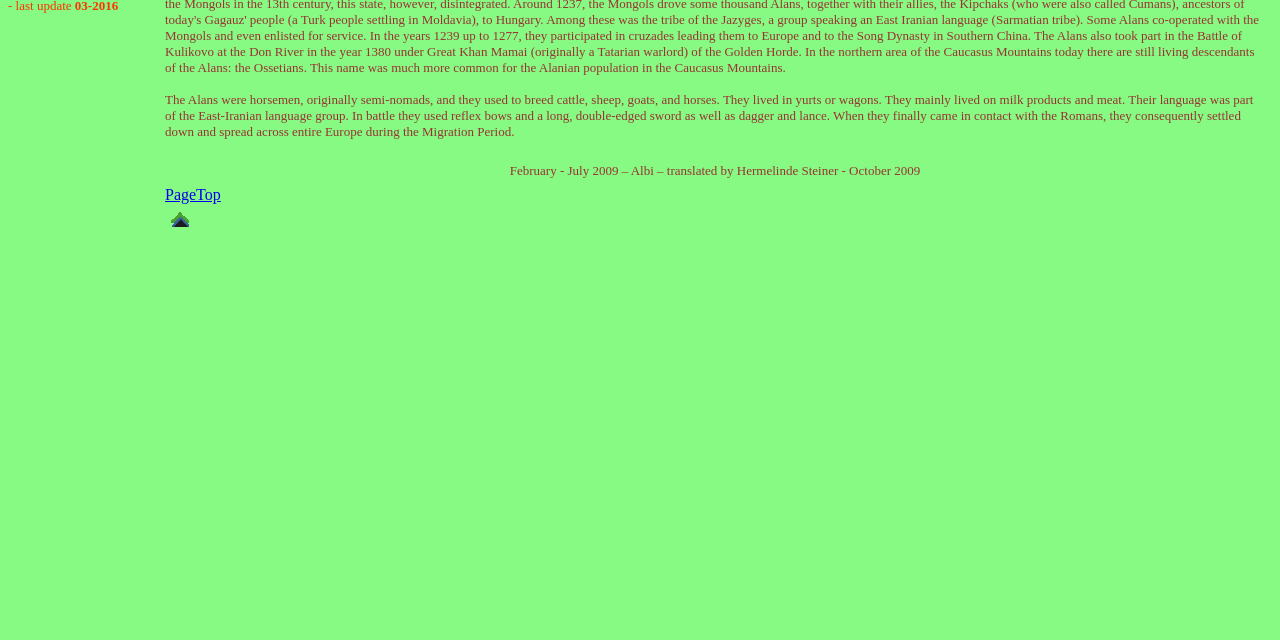Provide the bounding box coordinates in the format (top-left x, top-left y, bottom-right x, bottom-right y). All values are floating point numbers between 0 and 1. Determine the bounding box coordinate of the UI element described as: PageTop

[0.129, 0.291, 0.172, 0.37]